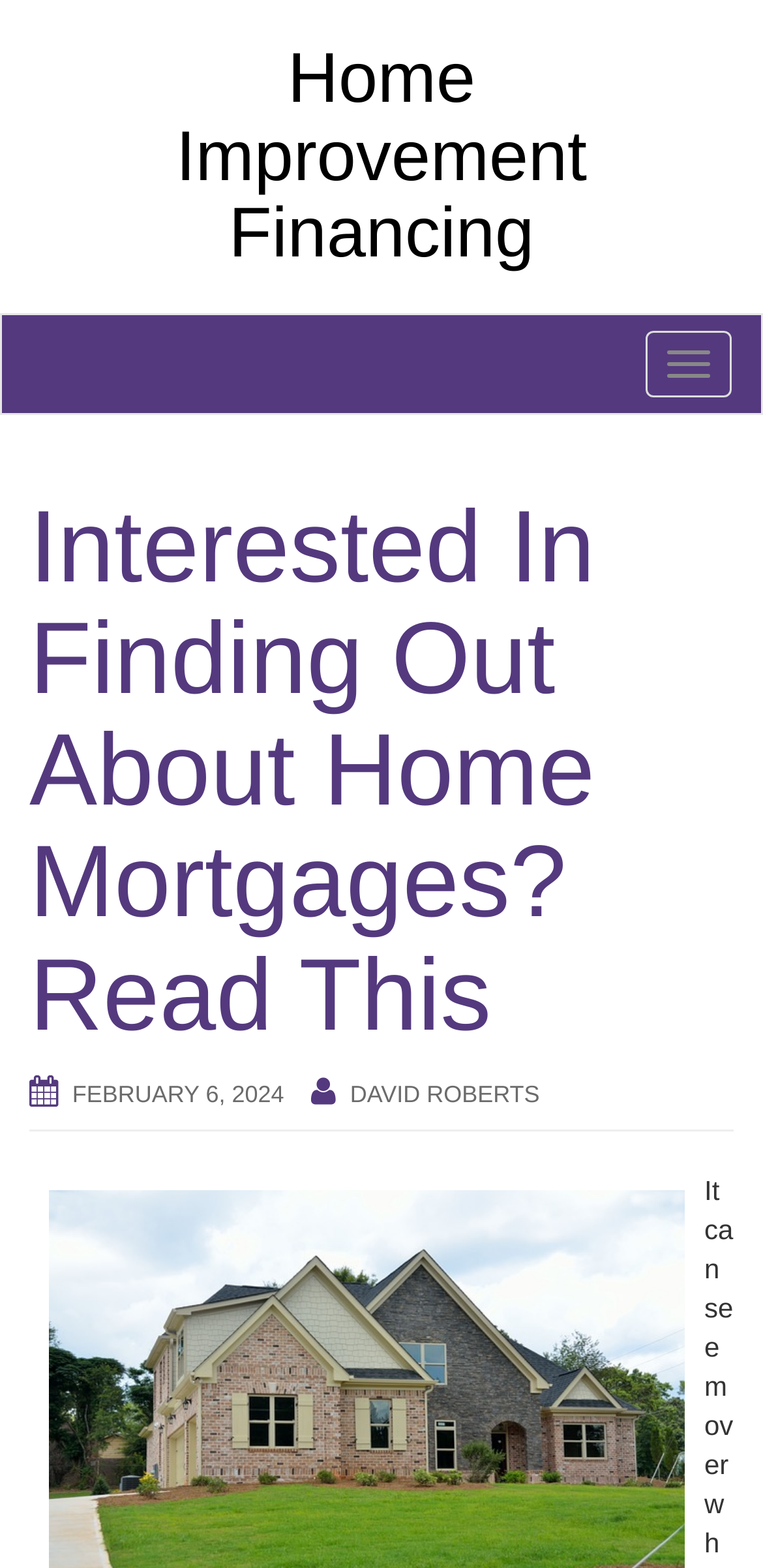Who is the author of the article?
Please give a detailed and thorough answer to the question, covering all relevant points.

I found the link 'DAVID ROBERTS' which is likely to be the author of the article, as it is placed below the article title and date.